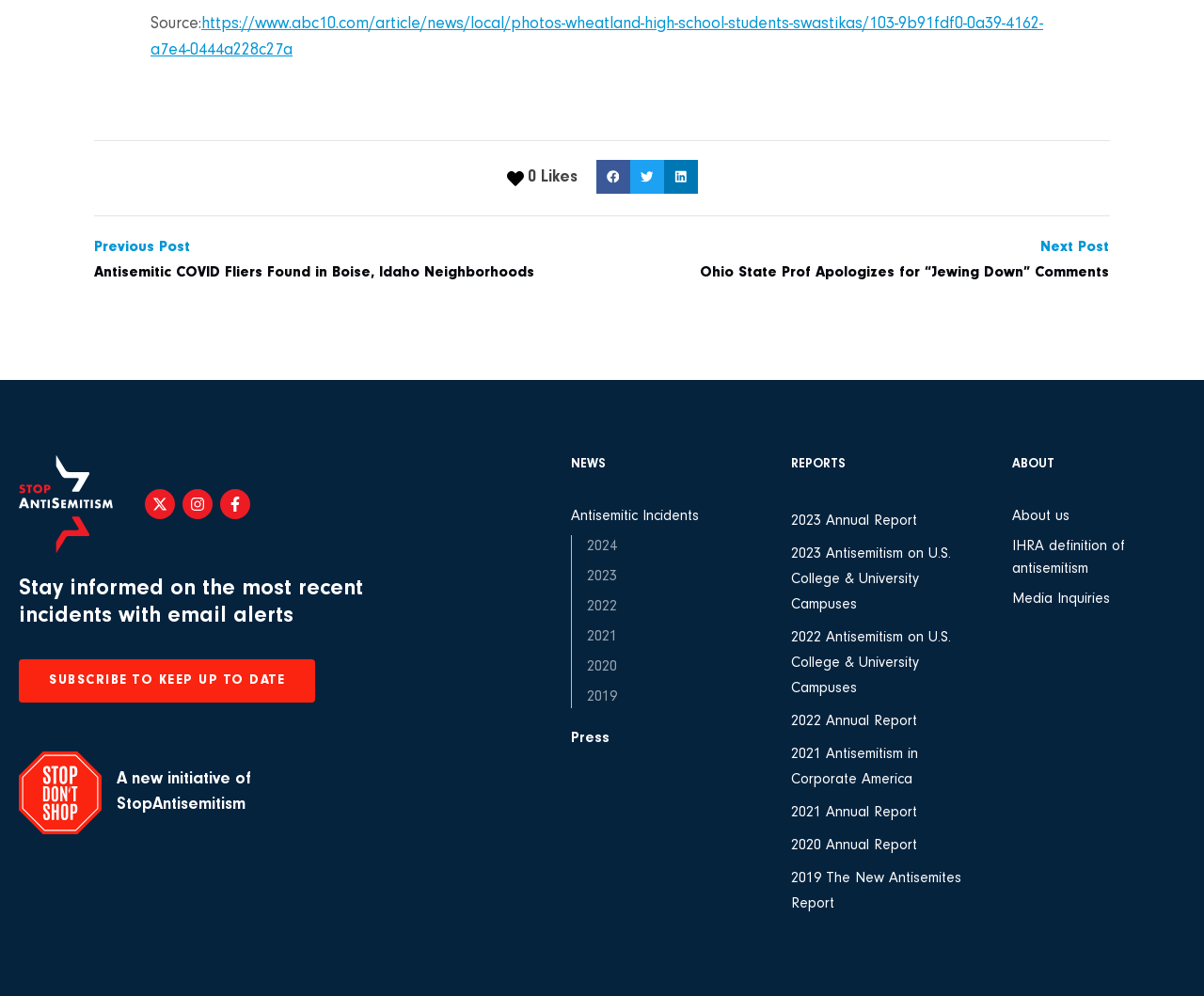Determine the bounding box coordinates for the area that should be clicked to carry out the following instruction: "Subscribe to keep up to date".

[0.016, 0.662, 0.262, 0.706]